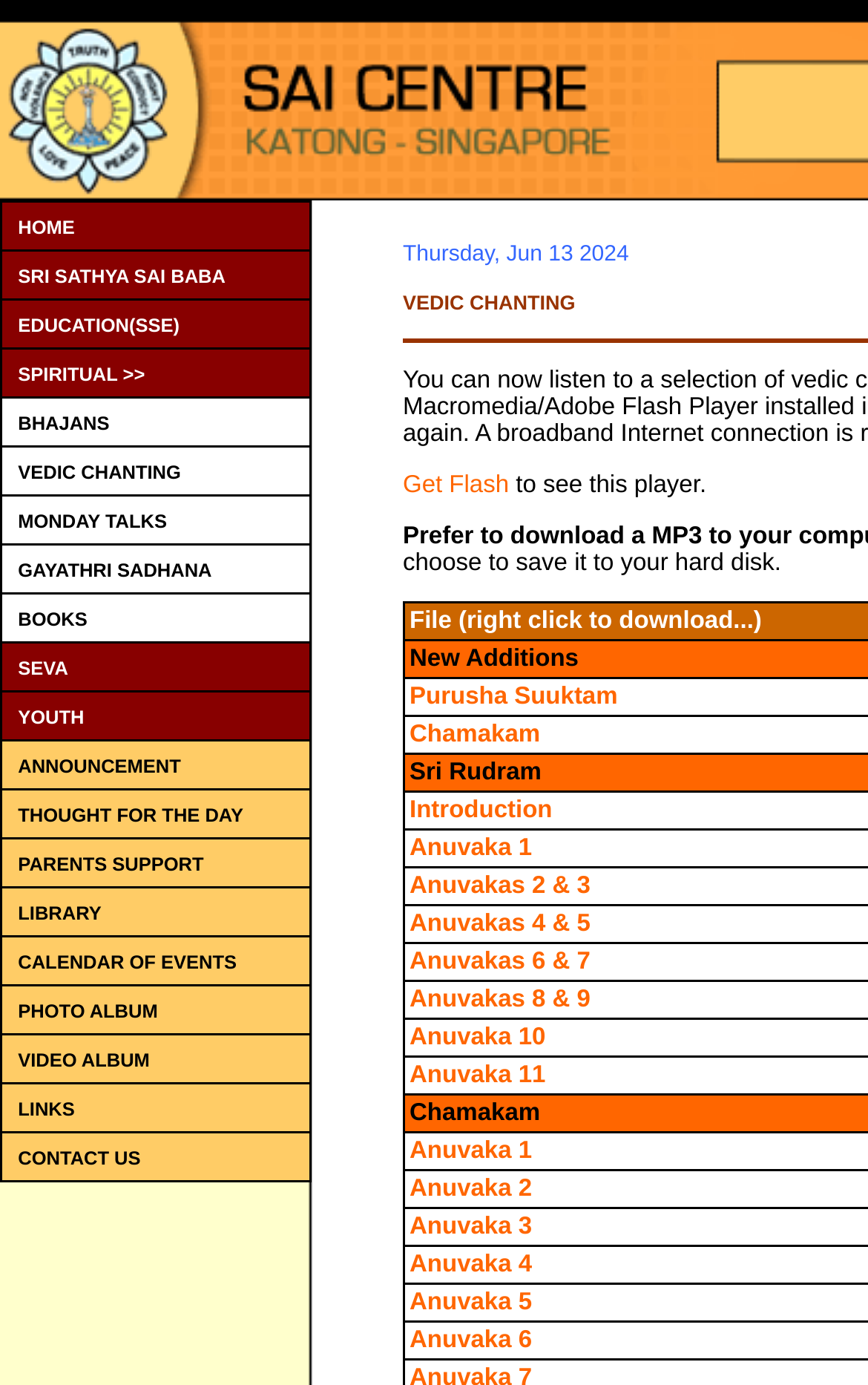Highlight the bounding box coordinates of the element that should be clicked to carry out the following instruction: "Click EDUCATION(SSE)". The coordinates must be given as four float numbers ranging from 0 to 1, i.e., [left, top, right, bottom].

[0.021, 0.226, 0.207, 0.242]